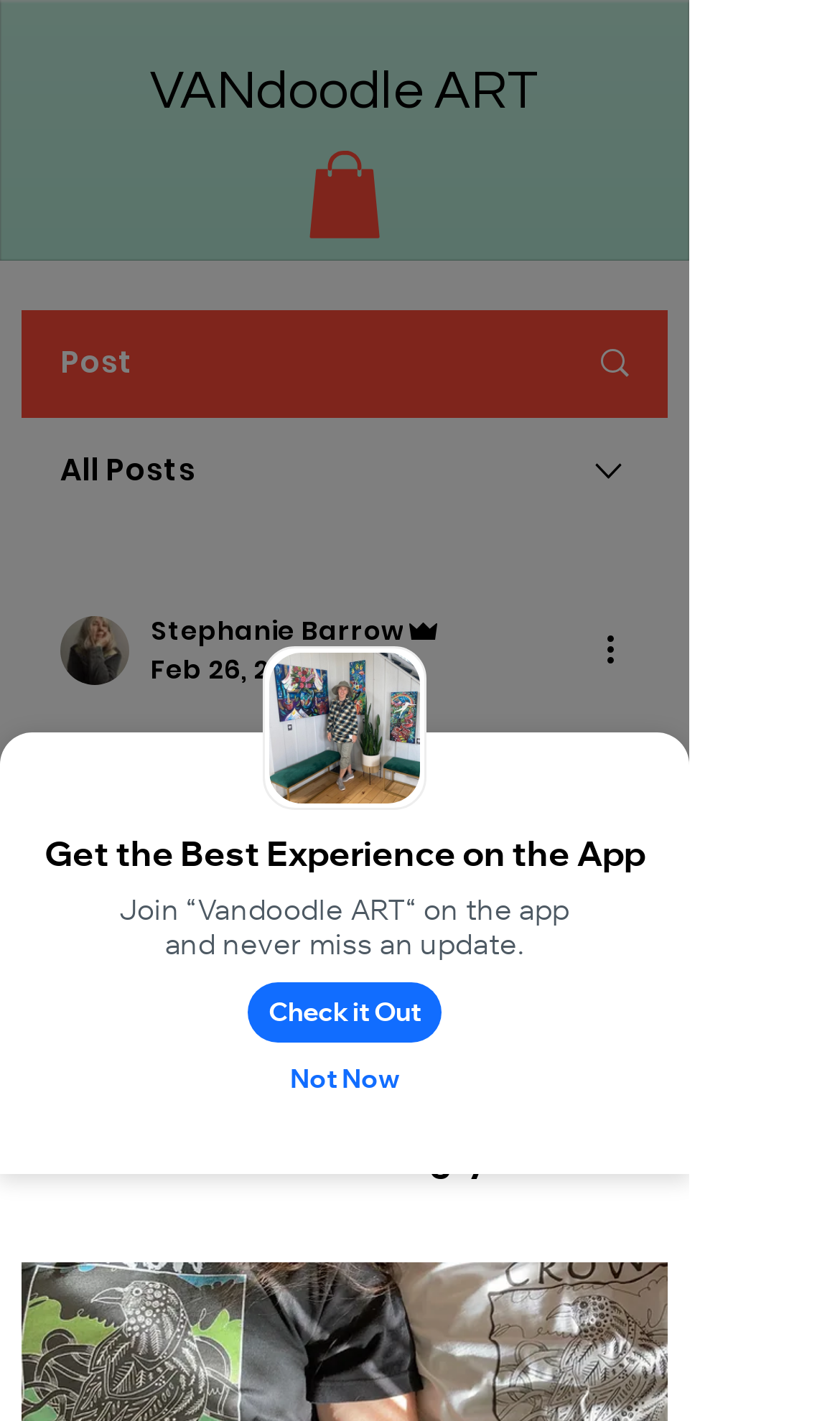Determine the coordinates of the bounding box for the clickable area needed to execute this instruction: "Get your own shirt".

[0.321, 0.459, 0.5, 0.565]